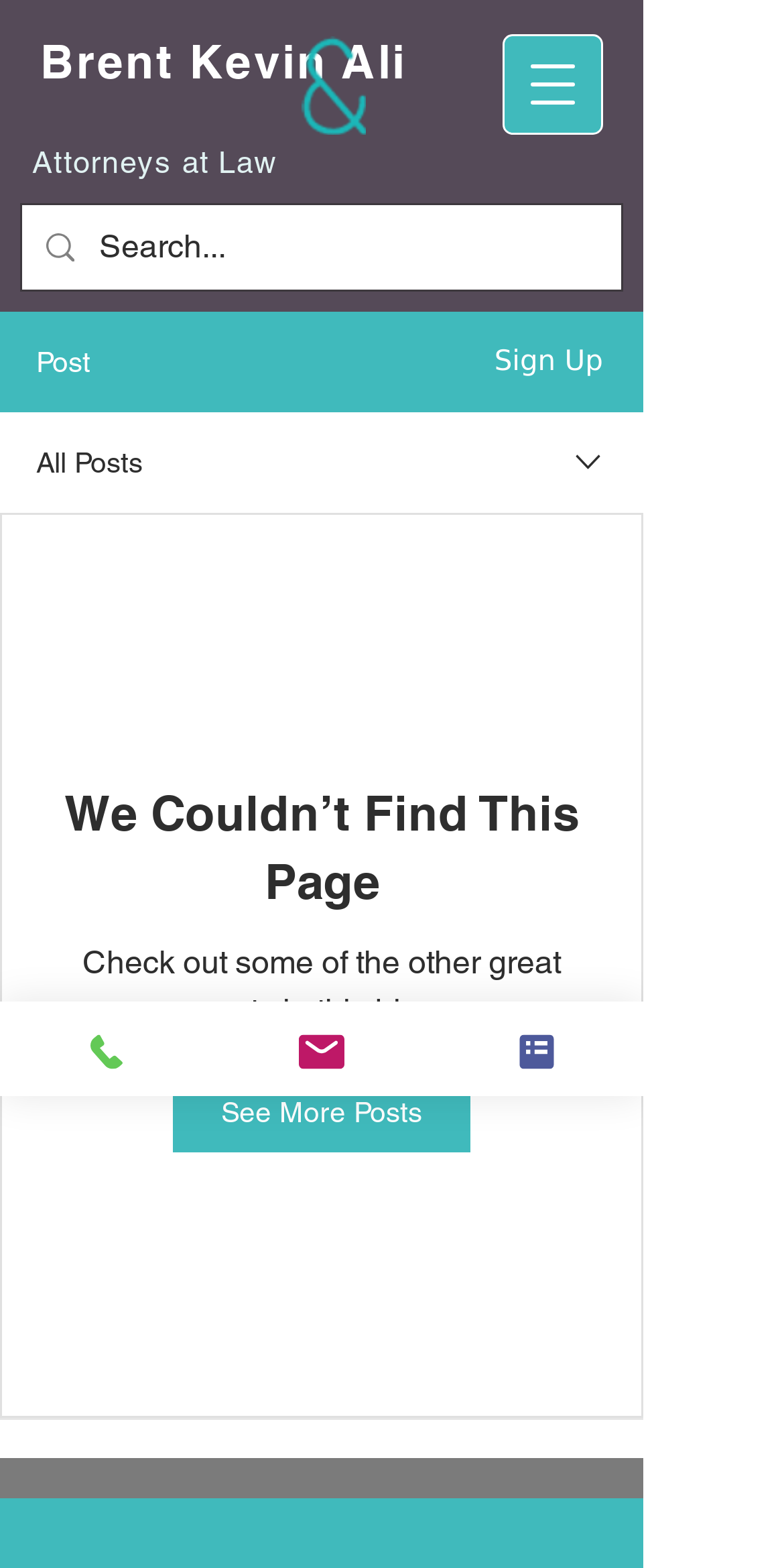Using the webpage screenshot, locate the HTML element that fits the following description and provide its bounding box: "Email".

[0.274, 0.639, 0.547, 0.699]